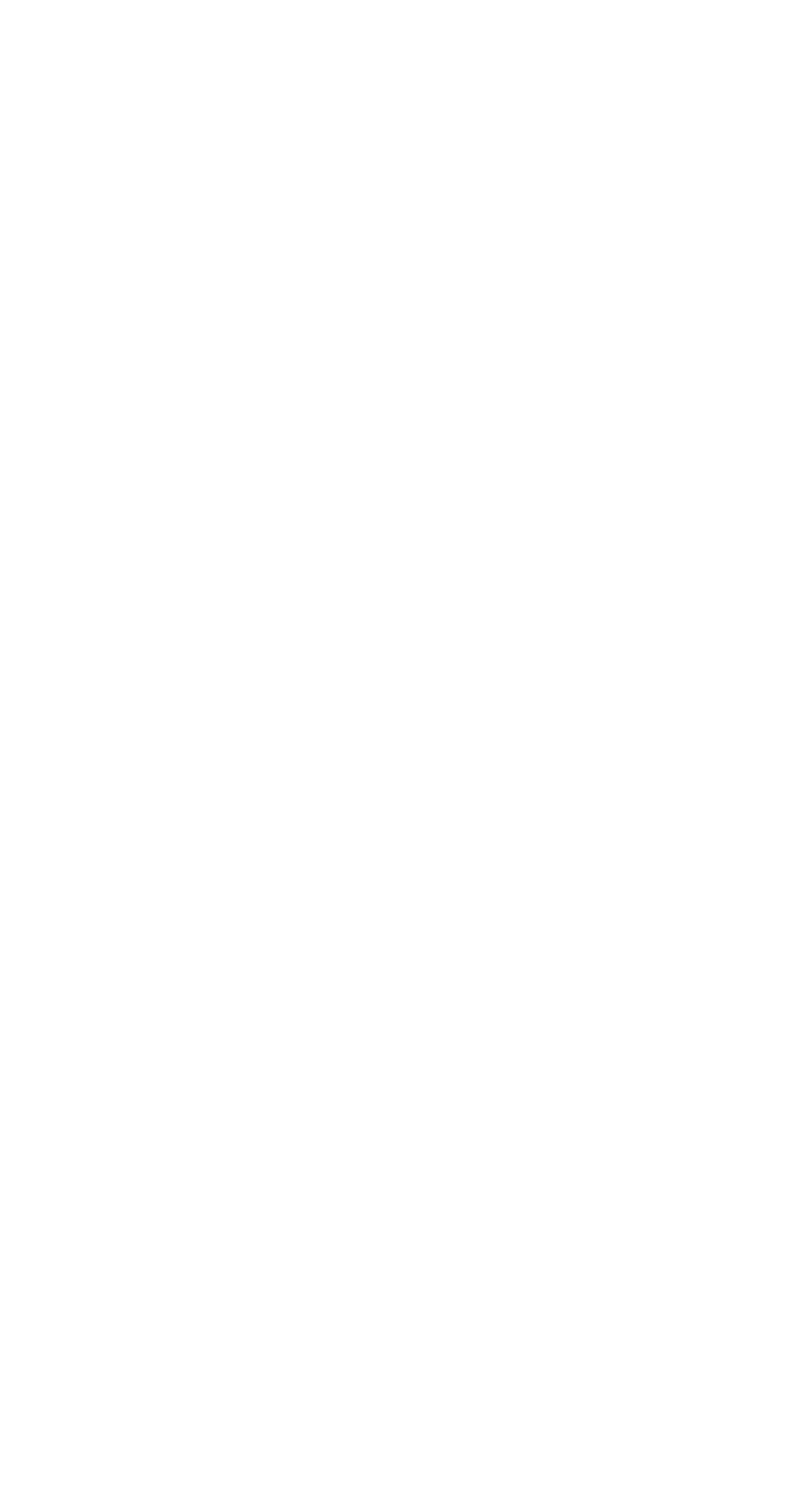Specify the bounding box coordinates of the element's area that should be clicked to execute the given instruction: "Subscribe". The coordinates should be four float numbers between 0 and 1, i.e., [left, top, right, bottom].

[0.077, 0.486, 0.392, 0.538]